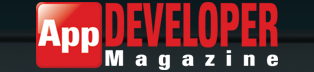What is the focus of App Developer Magazine?
Please provide a detailed and thorough answer to the question.

The logo and design of App Developer Magazine emphasize its focus on mobile app development, software technology, and related fields, appealing to developers interested in platforms like iOS, Android, gaming, IoT, VR, and AR, which suggests that the magazine's focus is on app development and technology.